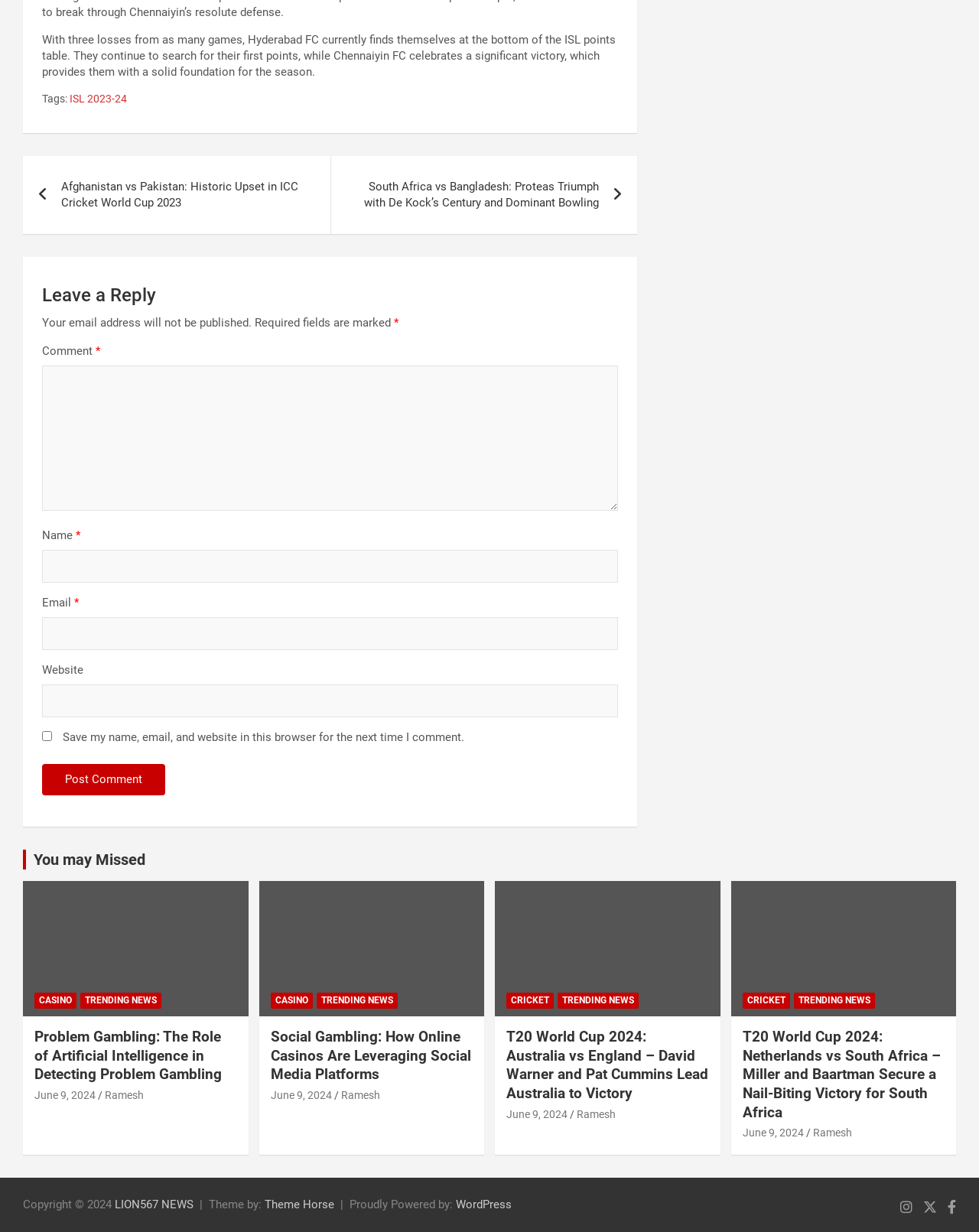Please specify the bounding box coordinates of the element that should be clicked to execute the given instruction: 'Call the phone number'. Ensure the coordinates are four float numbers between 0 and 1, expressed as [left, top, right, bottom].

None